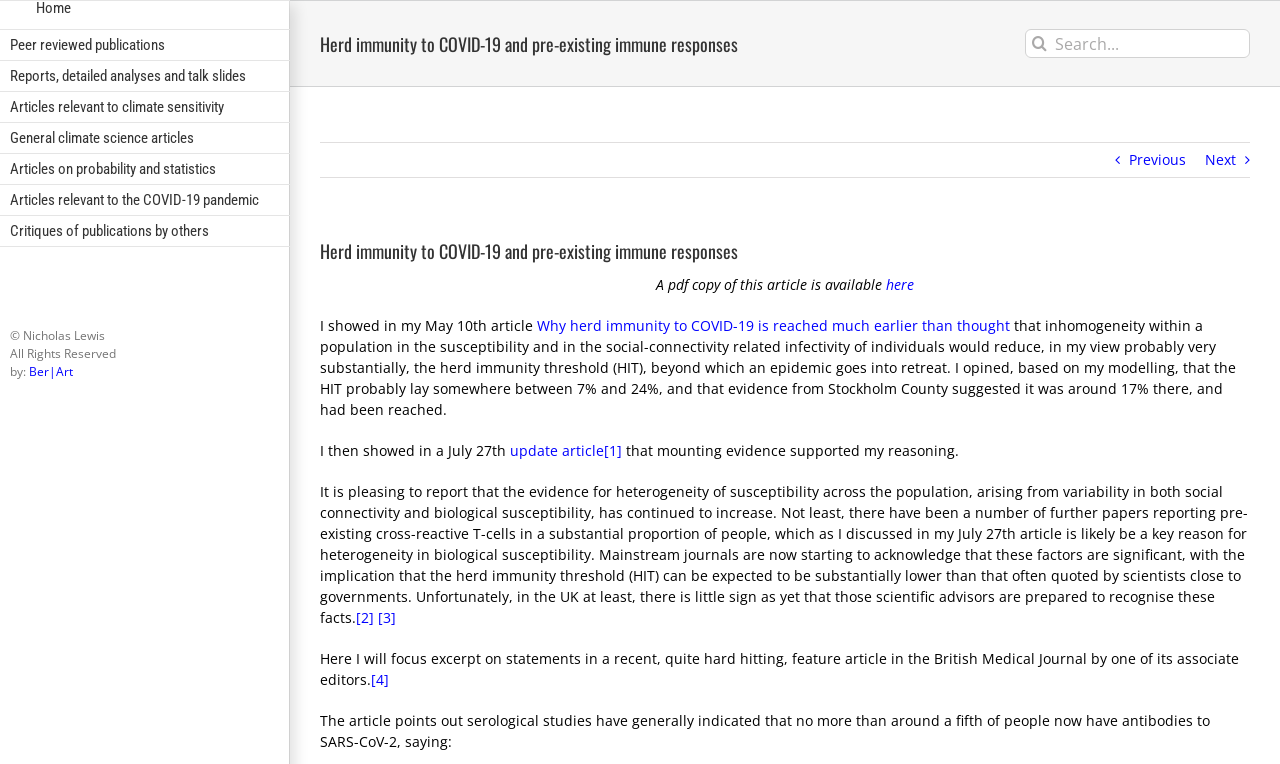Locate the bounding box coordinates of the clickable part needed for the task: "Download the PDF copy of this article".

[0.692, 0.36, 0.714, 0.385]